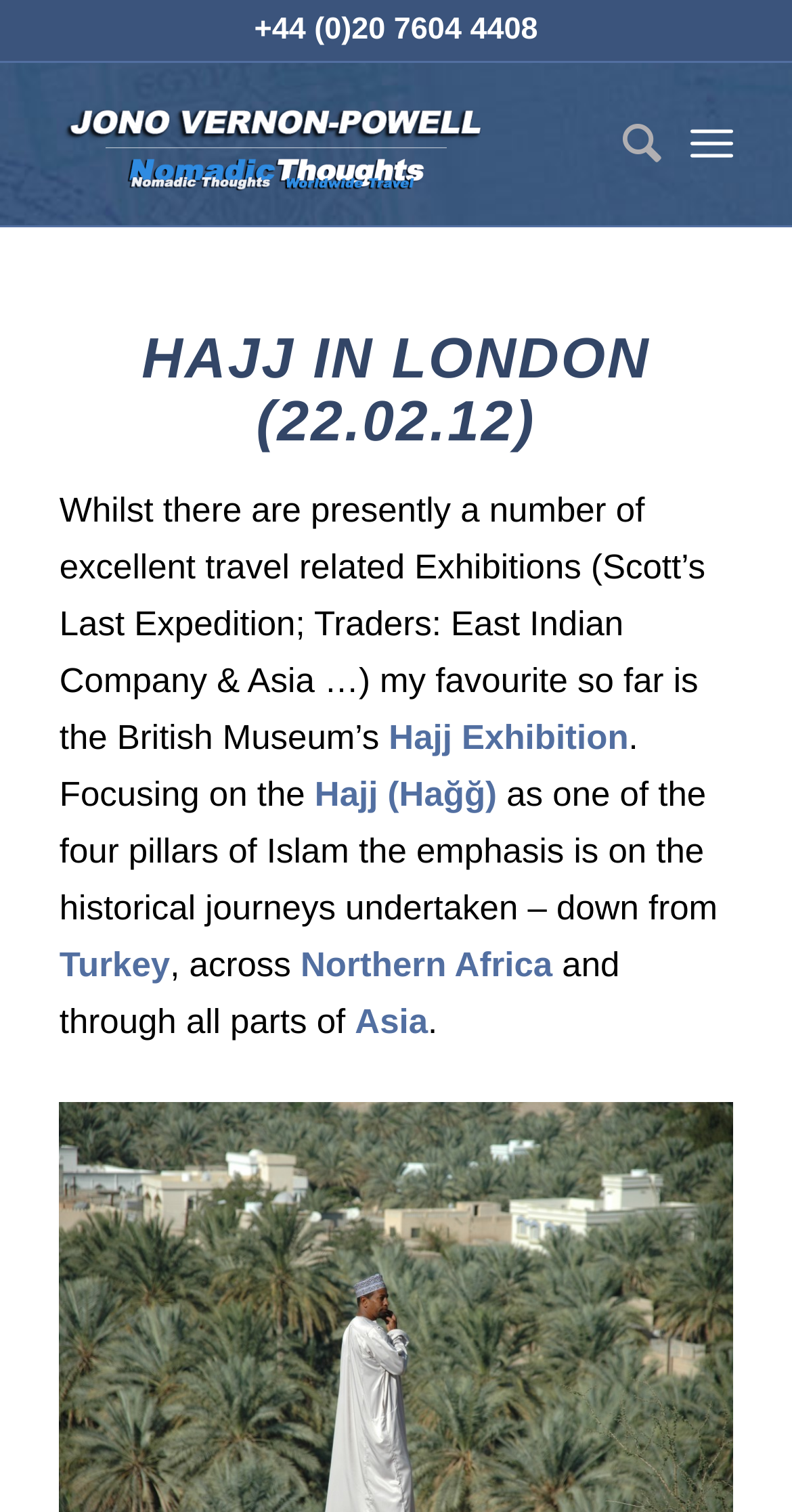Extract the bounding box for the UI element that matches this description: "Menu Menu".

[0.871, 0.063, 0.925, 0.128]